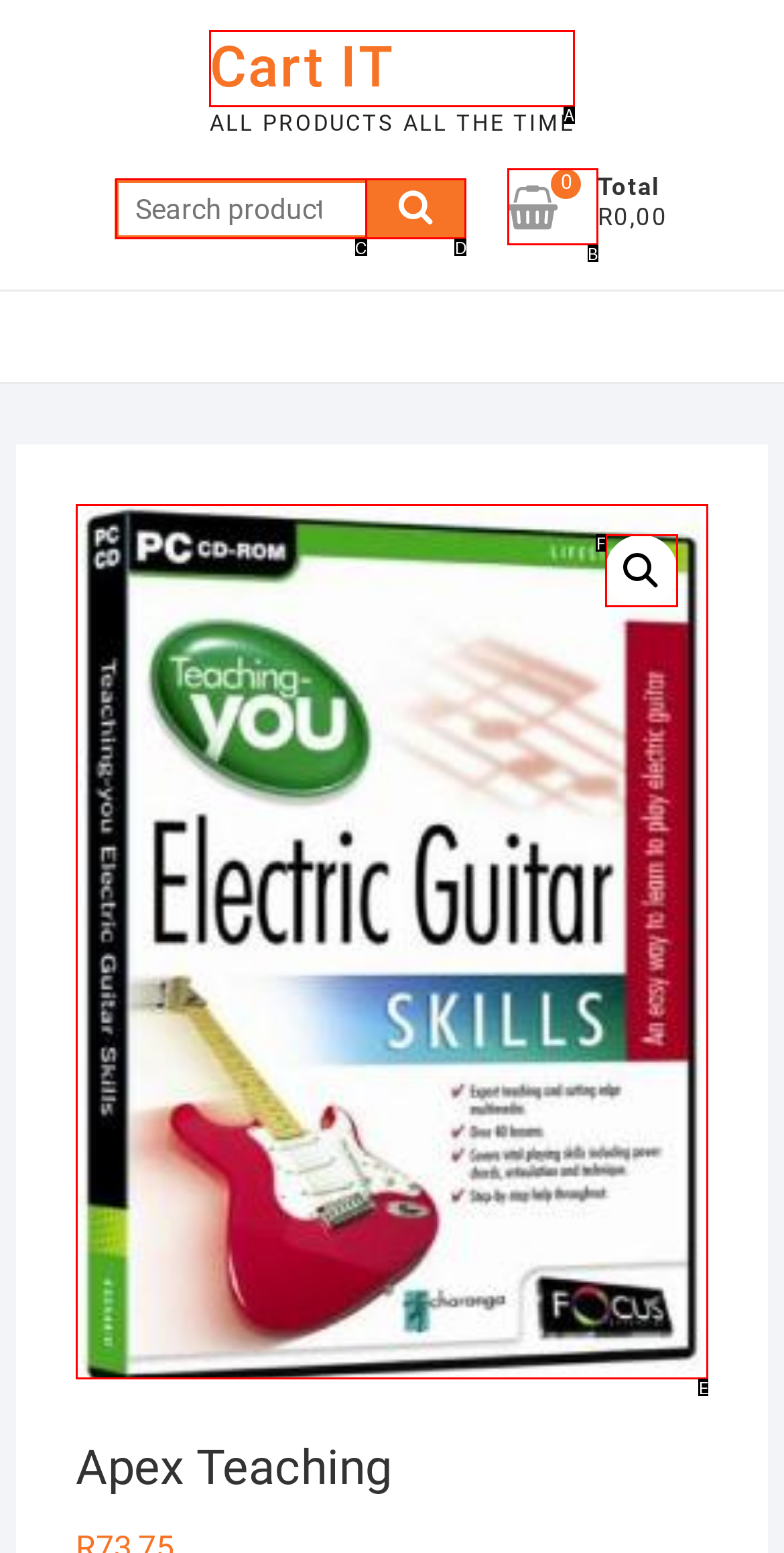Based on the provided element description: Cart IT, identify the best matching HTML element. Respond with the corresponding letter from the options shown.

A